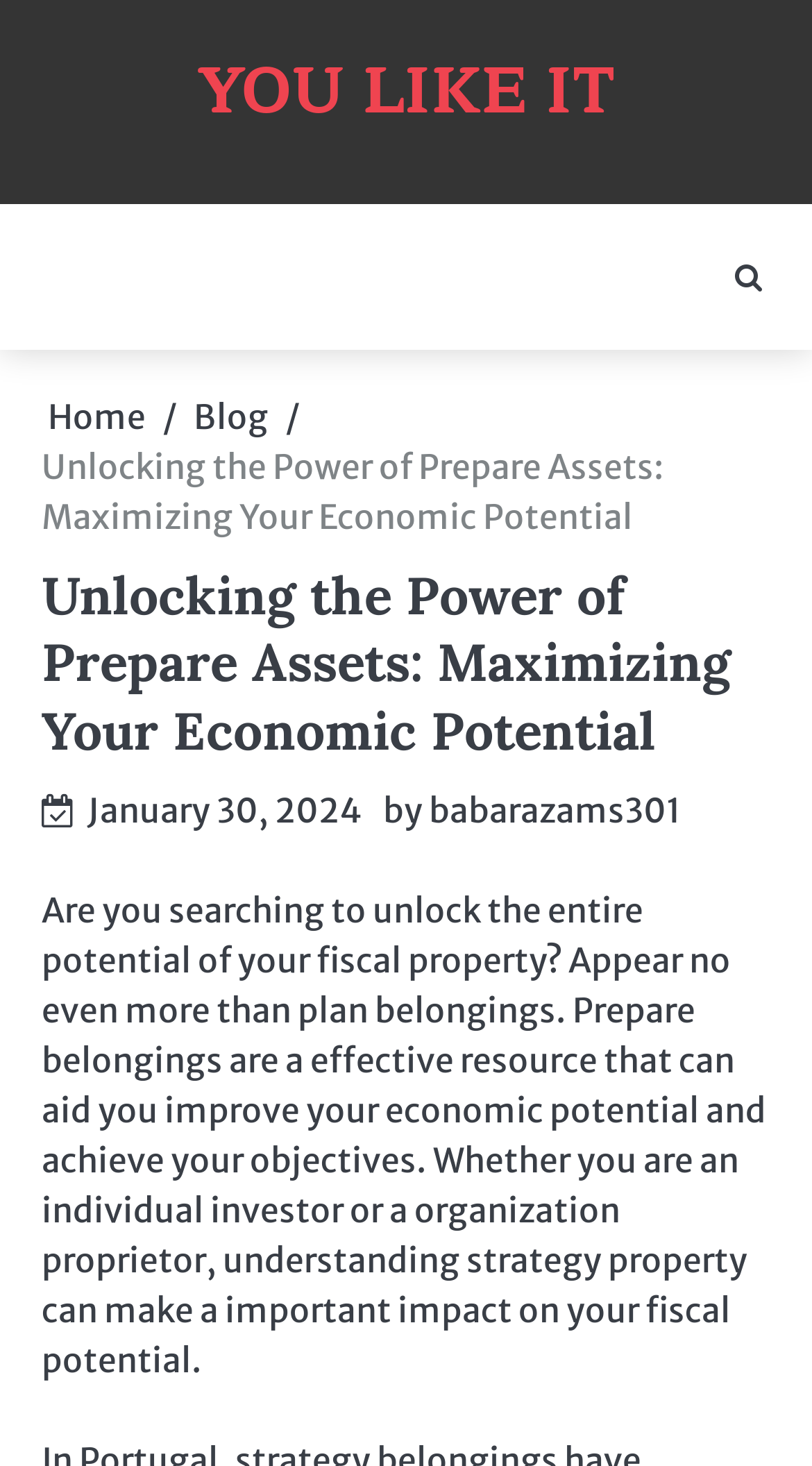What is the date of the article?
Please provide a single word or phrase as the answer based on the screenshot.

January 30, 2024